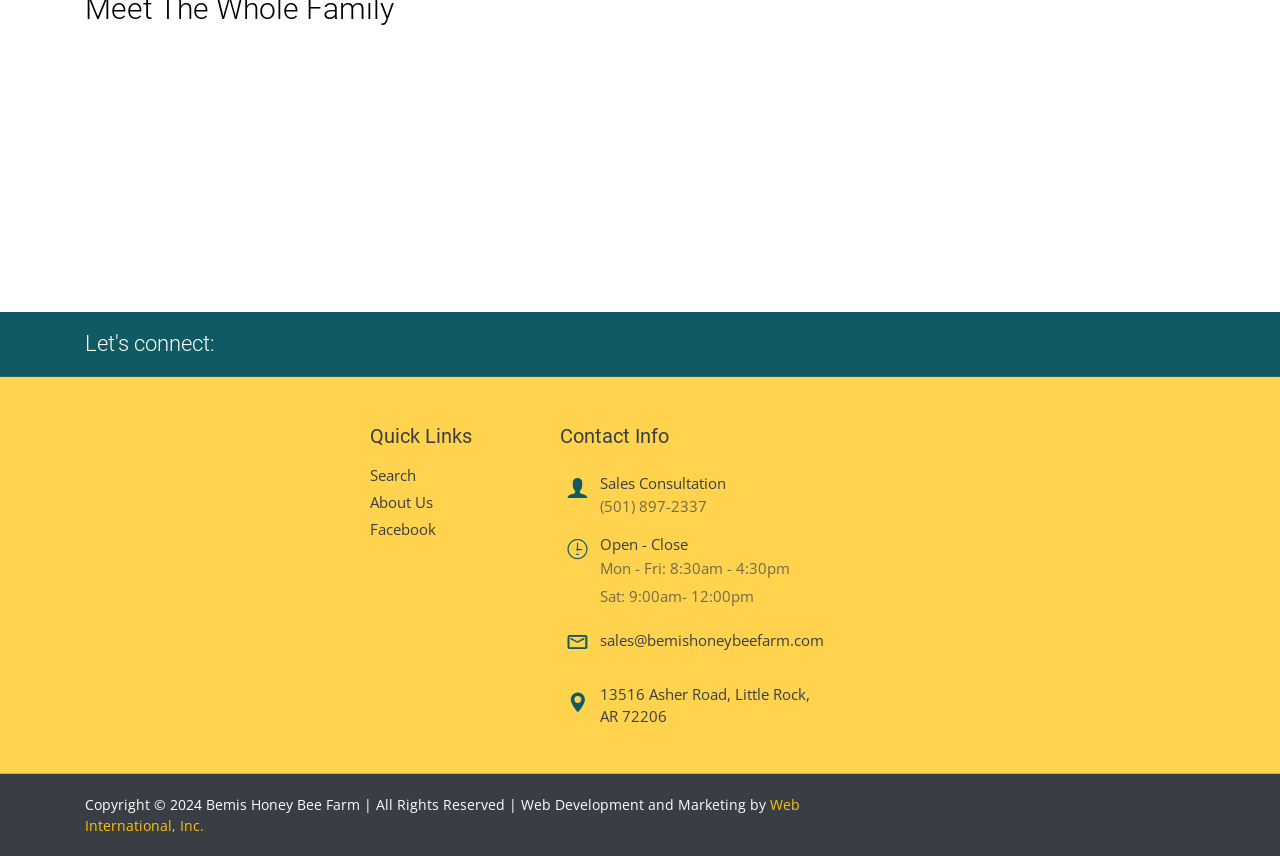Find the bounding box coordinates for the HTML element specified by: "title="Bemis Honey Bee Farm"".

[0.066, 0.488, 0.199, 0.51]